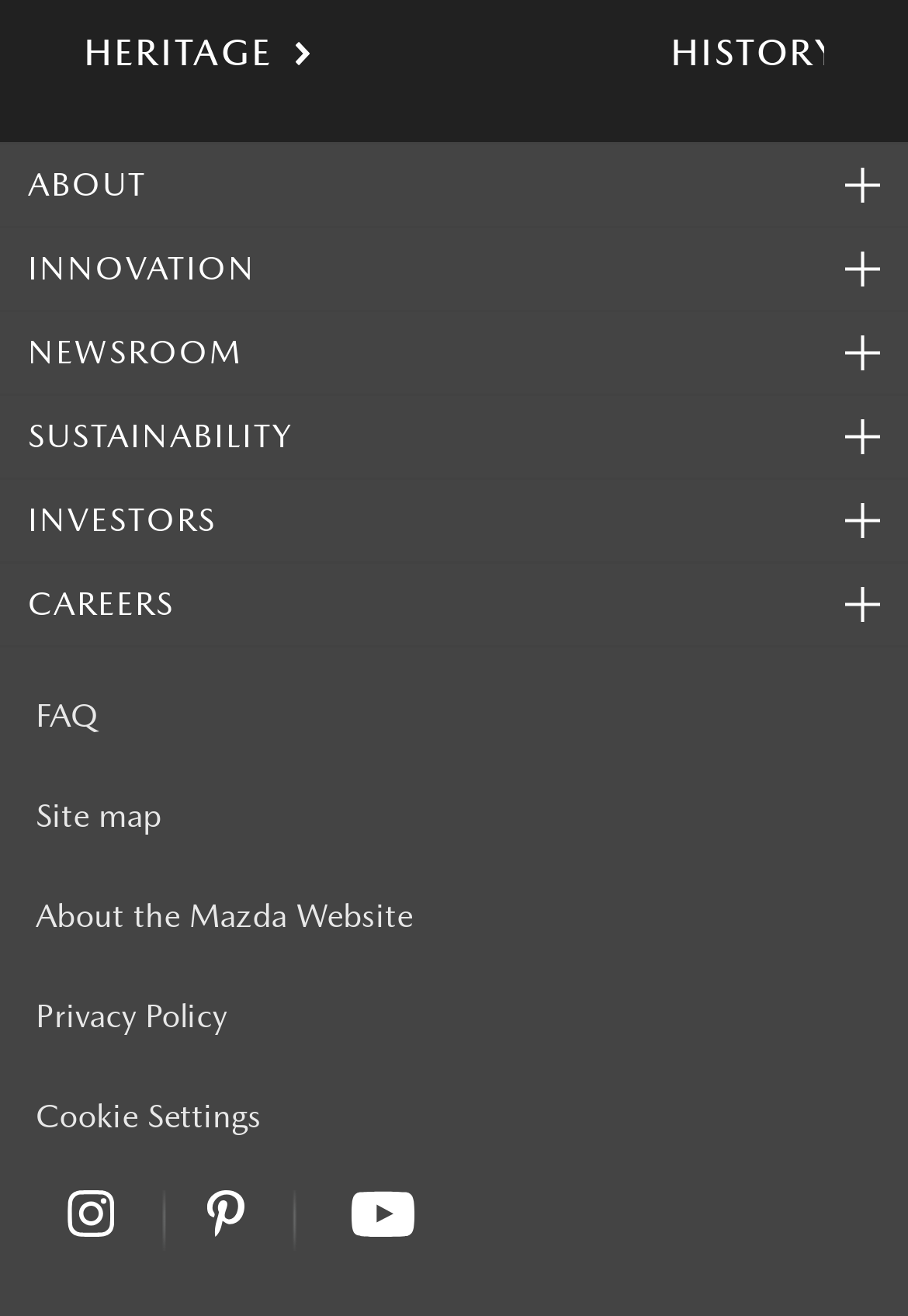Locate the bounding box coordinates of the clickable area needed to fulfill the instruction: "open instagram".

[0.021, 0.905, 0.177, 0.941]